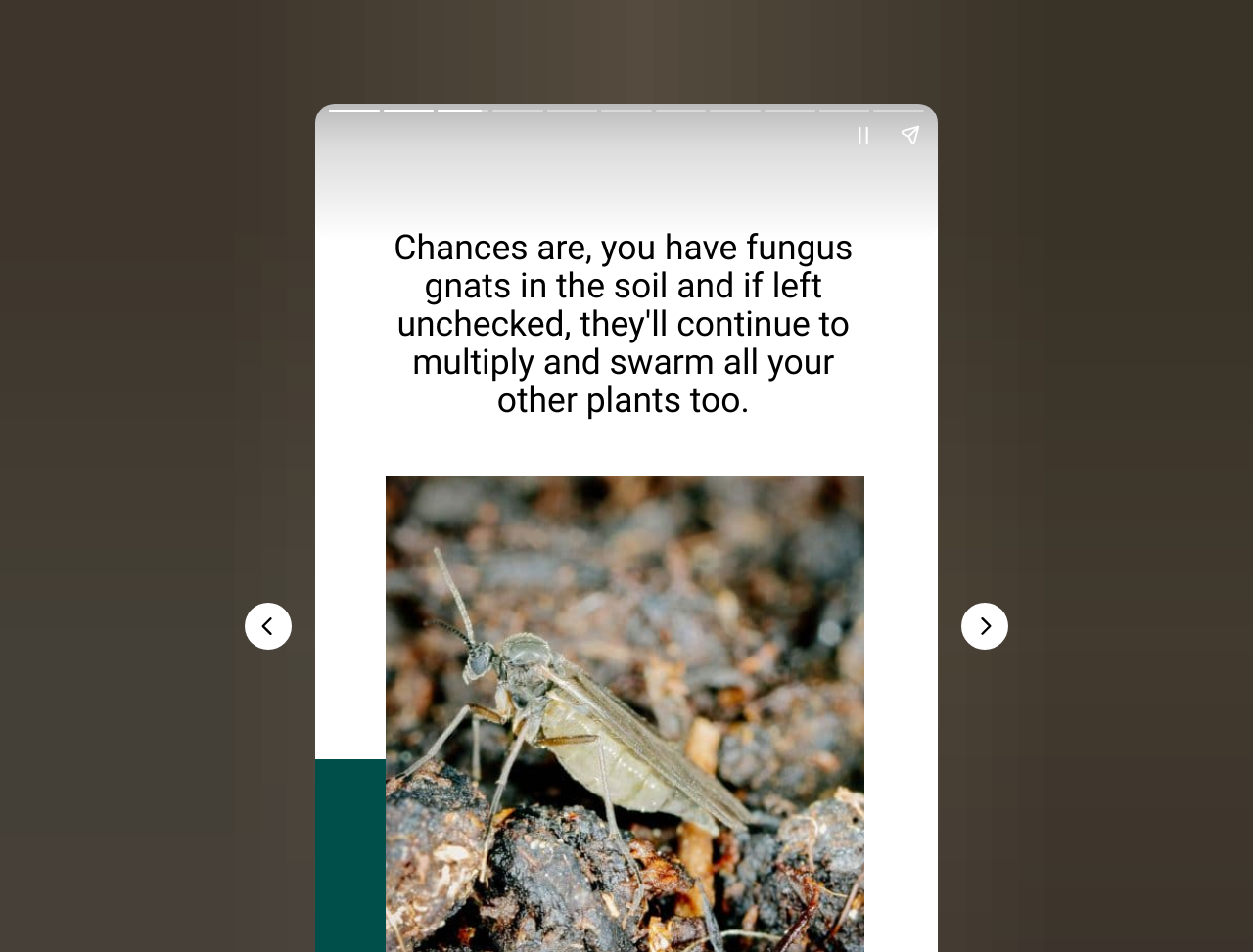Answer the question briefly using a single word or phrase: 
Is there a call to action in the heading?

Yes